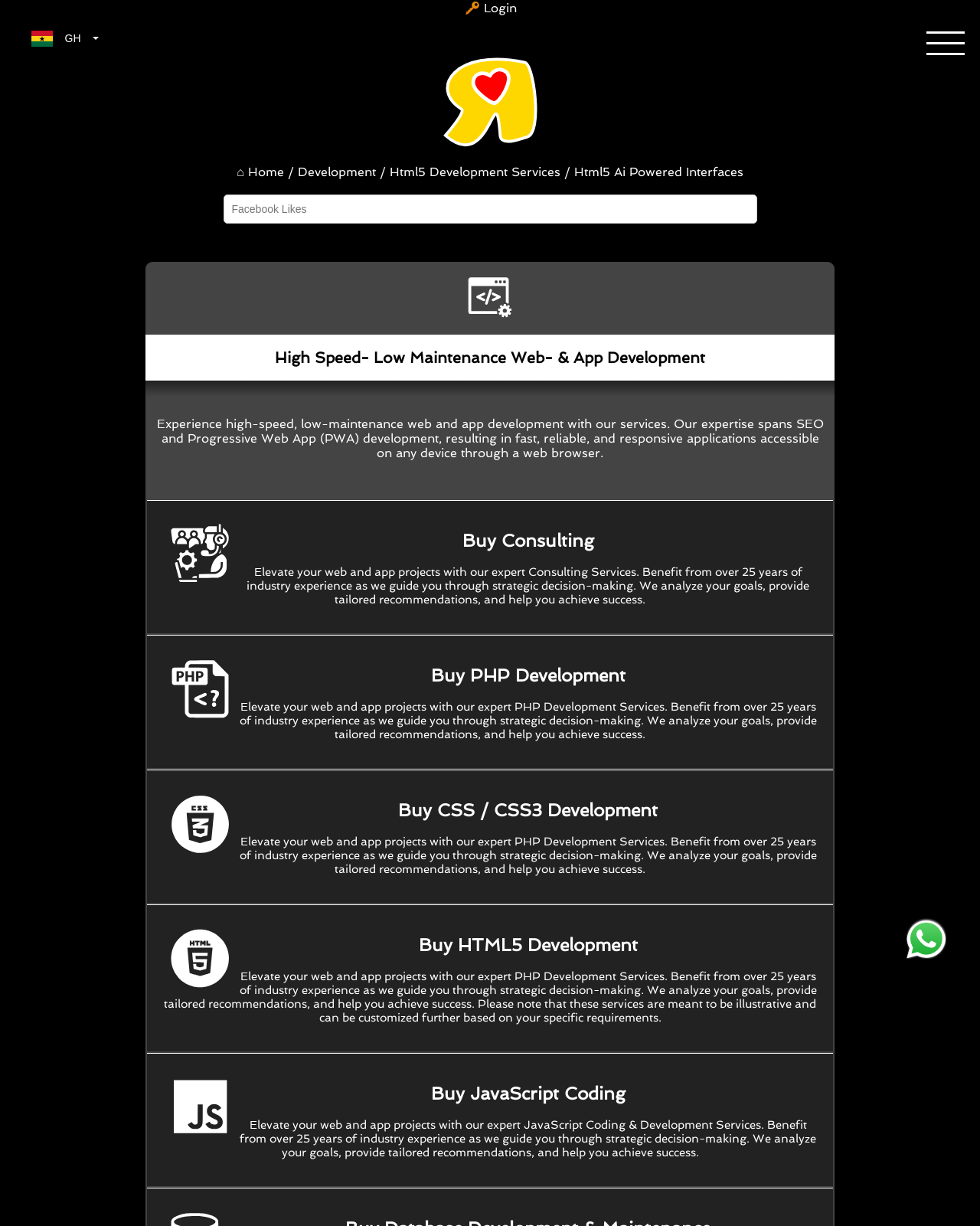How many development services are listed on this webpage?
Using the image as a reference, answer the question in detail.

By examining the webpage content, I count six development services listed, which are 'Development Consulting', 'PHP Development', 'CSS / CSS3 Development', 'HTML5 Development', 'JavaScript Coding', and 'Html5 Ai Powered Interfaces'.